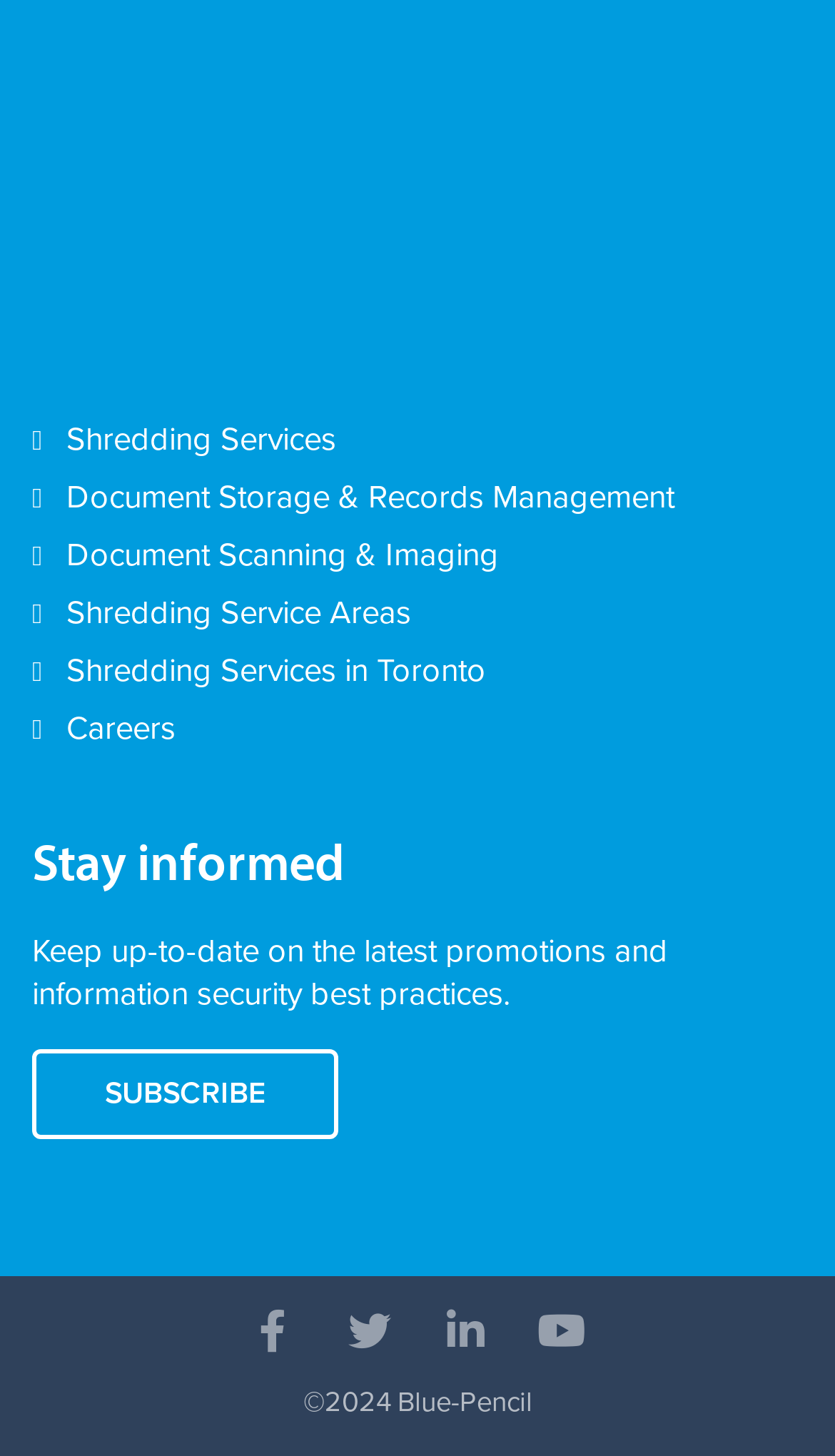What social media platforms is the company on?
Based on the image, give a one-word or short phrase answer.

Facebook, Twitter, LinkedIn, YouTube